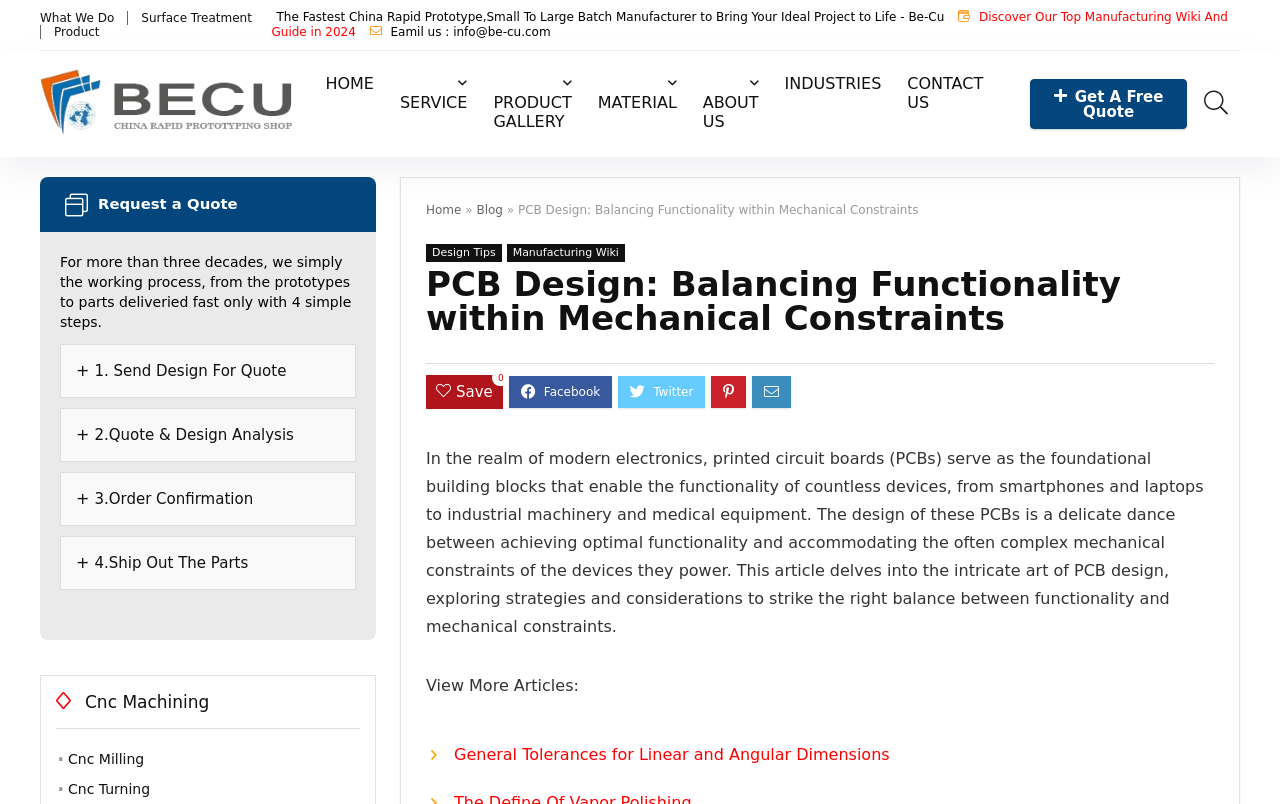Give the bounding box coordinates for the element described by: "Design Tips".

[0.333, 0.303, 0.392, 0.326]